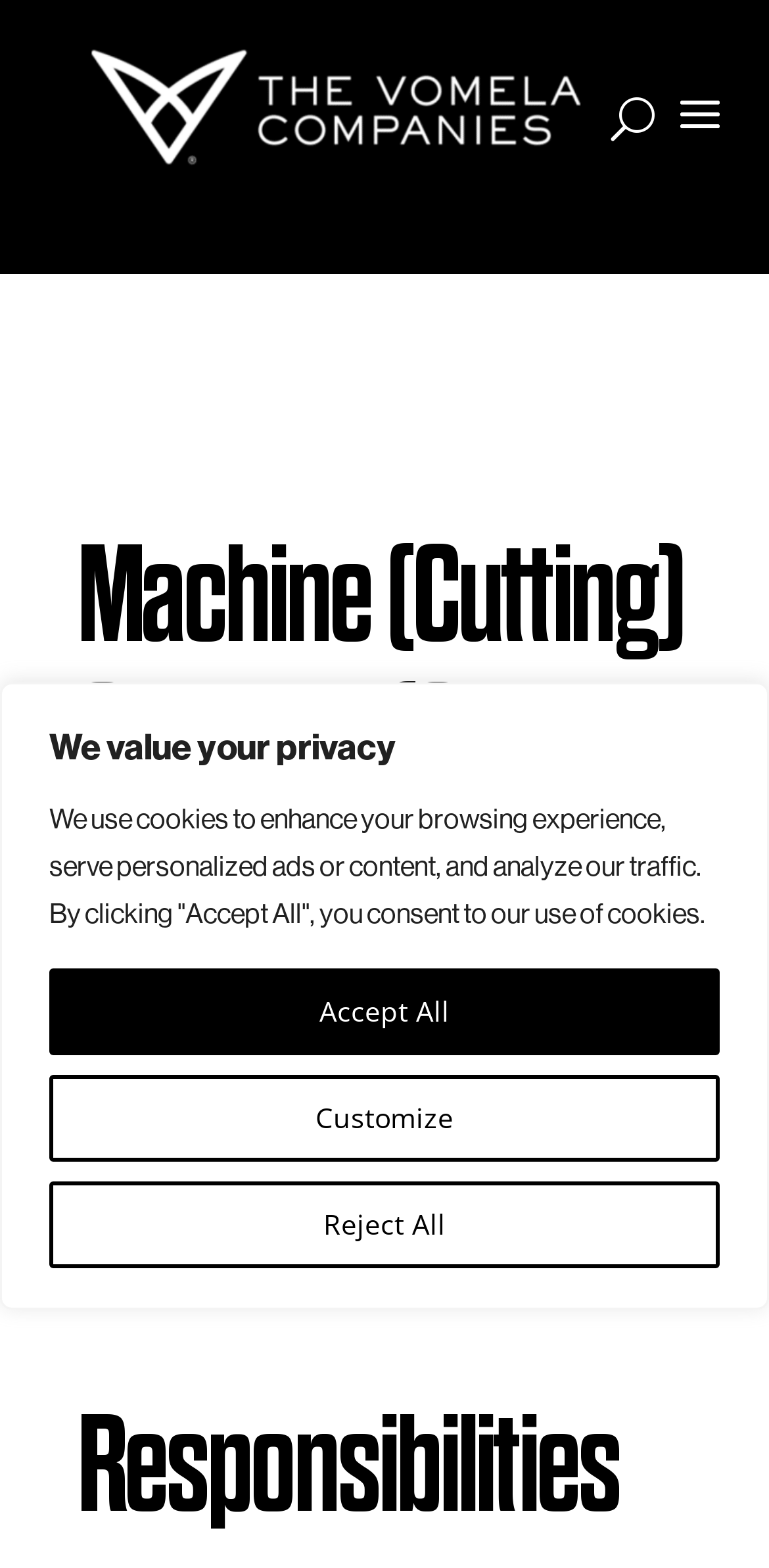Detail the various sections and features of the webpage.

The webpage is a job posting for a Machine (Cutting) Operator position at Vomela in Kaysville, UT. At the top of the page, there is a privacy notice that spans the entire width, informing users about the use of cookies and providing options to customize, reject, or accept all cookies. Below this notice, there is a logo or icon on the left side, accompanied by a link on the right side.

The main content of the page is divided into sections. The first section has a heading that matches the job title, followed by a brief job description that mentions the availability of full-time and part-time positions on the second shift. There is a small gap, and then a section with a "Responsibilities" heading, although the specific responsibilities are not listed.

On the top-right corner, there is a button with a single letter "U", which may be a user profile or login button. Overall, the page has a simple layout with clear headings and concise text, making it easy to navigate and read.